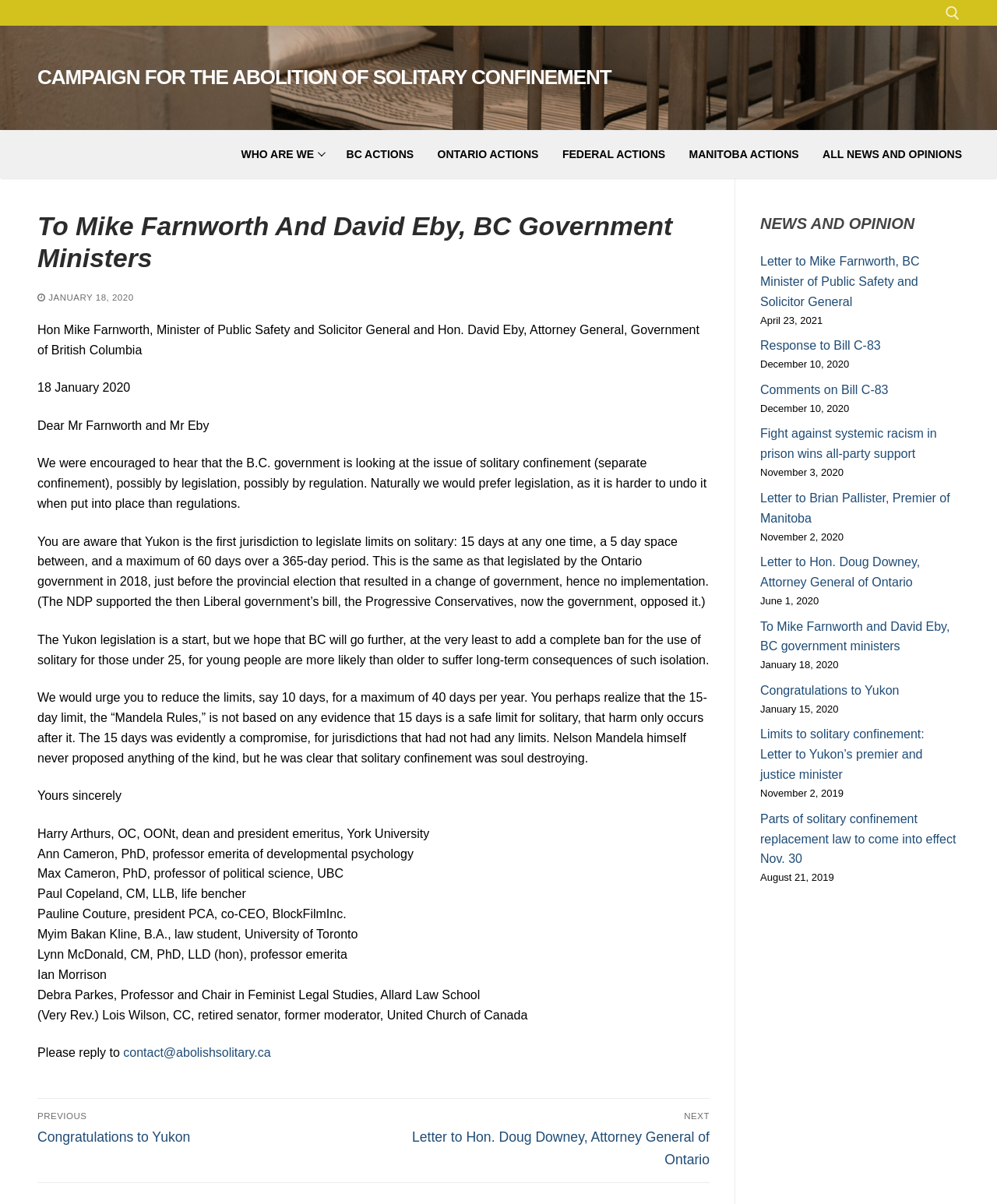Please specify the bounding box coordinates in the format (top-left x, top-left y, bottom-right x, bottom-right y), with all values as floating point numbers between 0 and 1. Identify the bounding box of the UI element described by: contact@abolishsolitary.ca

[0.124, 0.869, 0.272, 0.88]